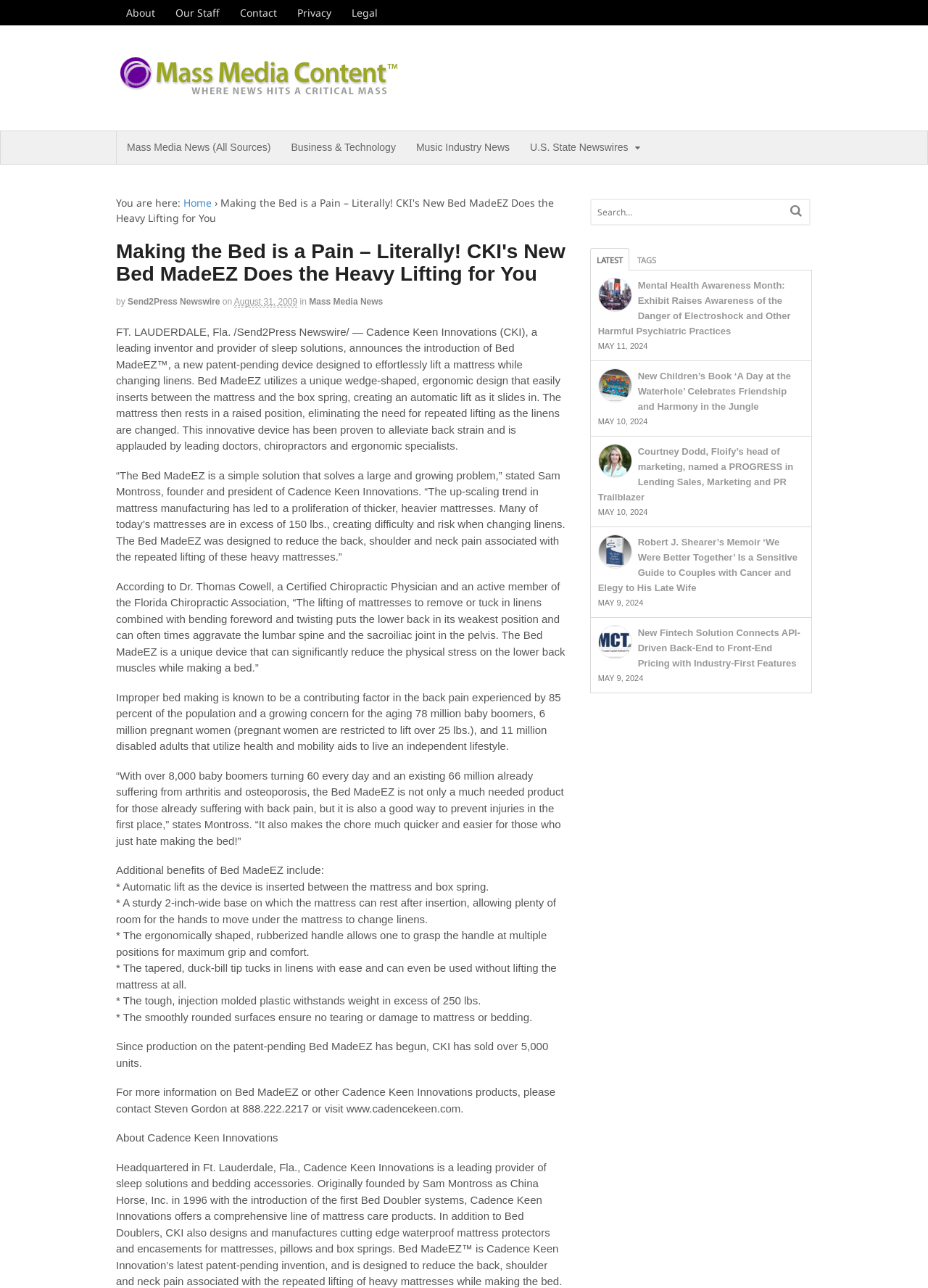Identify the bounding box coordinates of the section that should be clicked to achieve the task described: "Click on 'About'".

[0.125, 0.0, 0.178, 0.02]